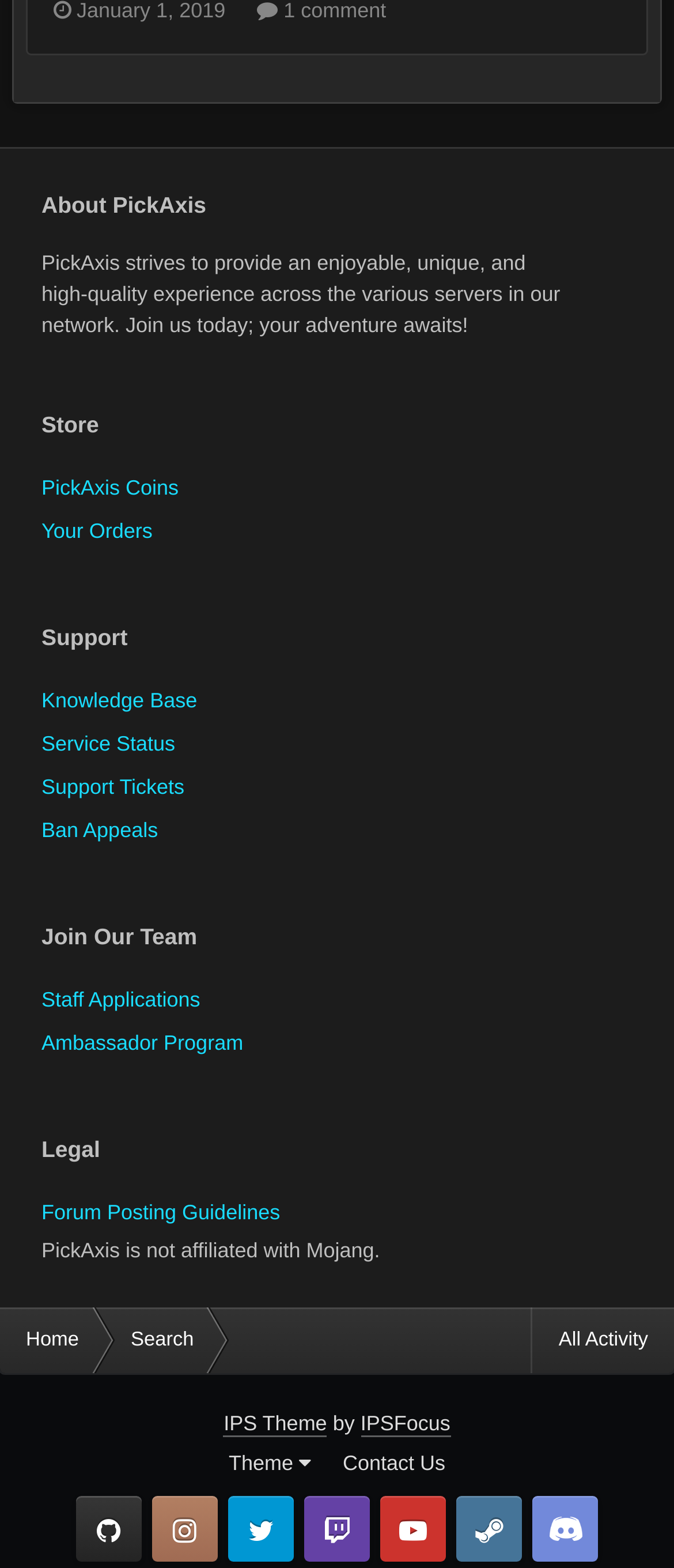Using the webpage screenshot, find the UI element described by Forum Posting Guidelines. Provide the bounding box coordinates in the format (top-left x, top-left y, bottom-right x, bottom-right y), ensuring all values are floating point numbers between 0 and 1.

[0.062, 0.76, 0.416, 0.787]